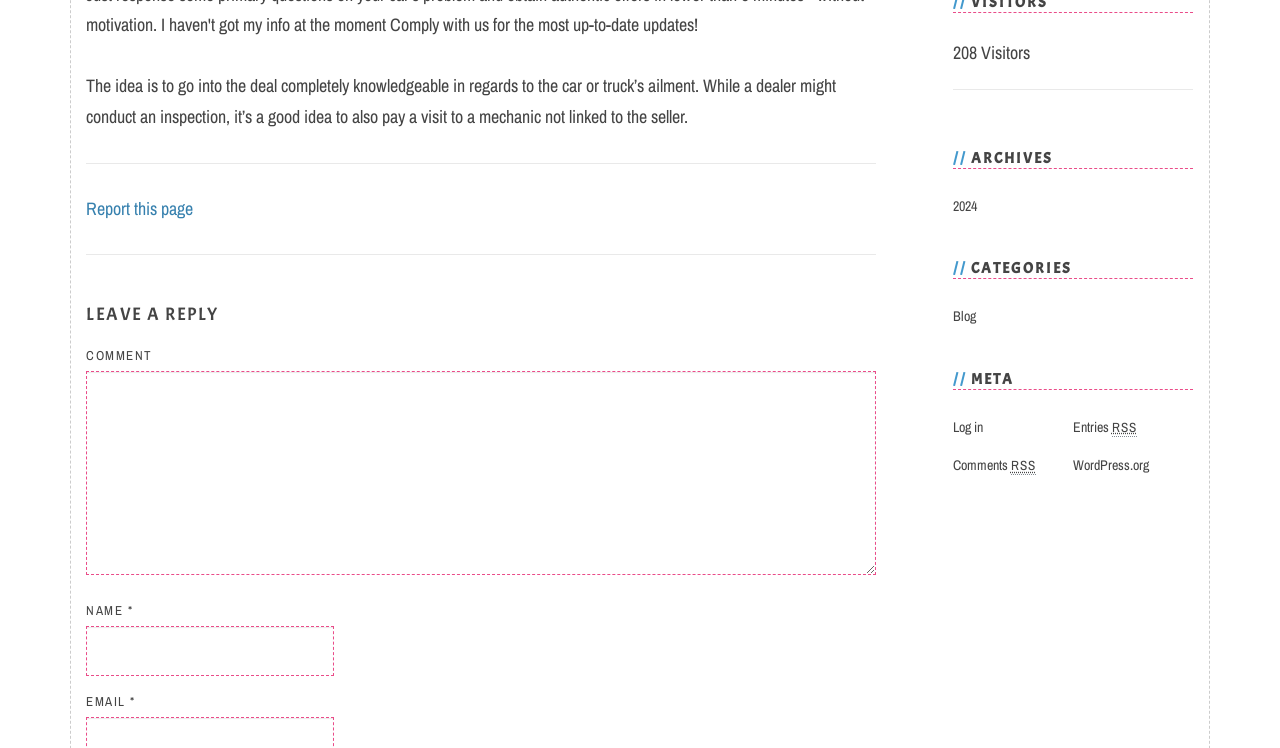Identify the bounding box coordinates for the UI element described as follows: parent_node: NAME * name="author". Use the format (top-left x, top-left y, bottom-right x, bottom-right y) and ensure all values are floating point numbers between 0 and 1.

[0.067, 0.837, 0.261, 0.904]